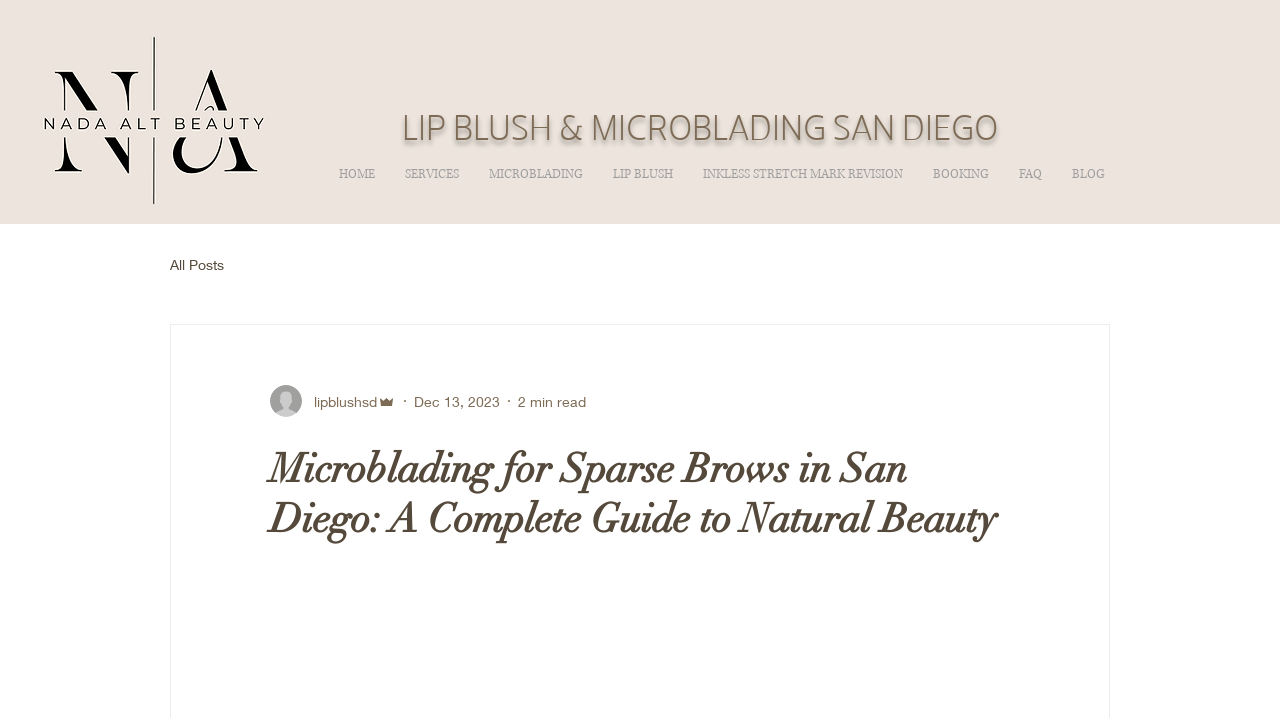Given the element description "All Posts", identify the bounding box of the corresponding UI element.

[0.133, 0.356, 0.175, 0.38]